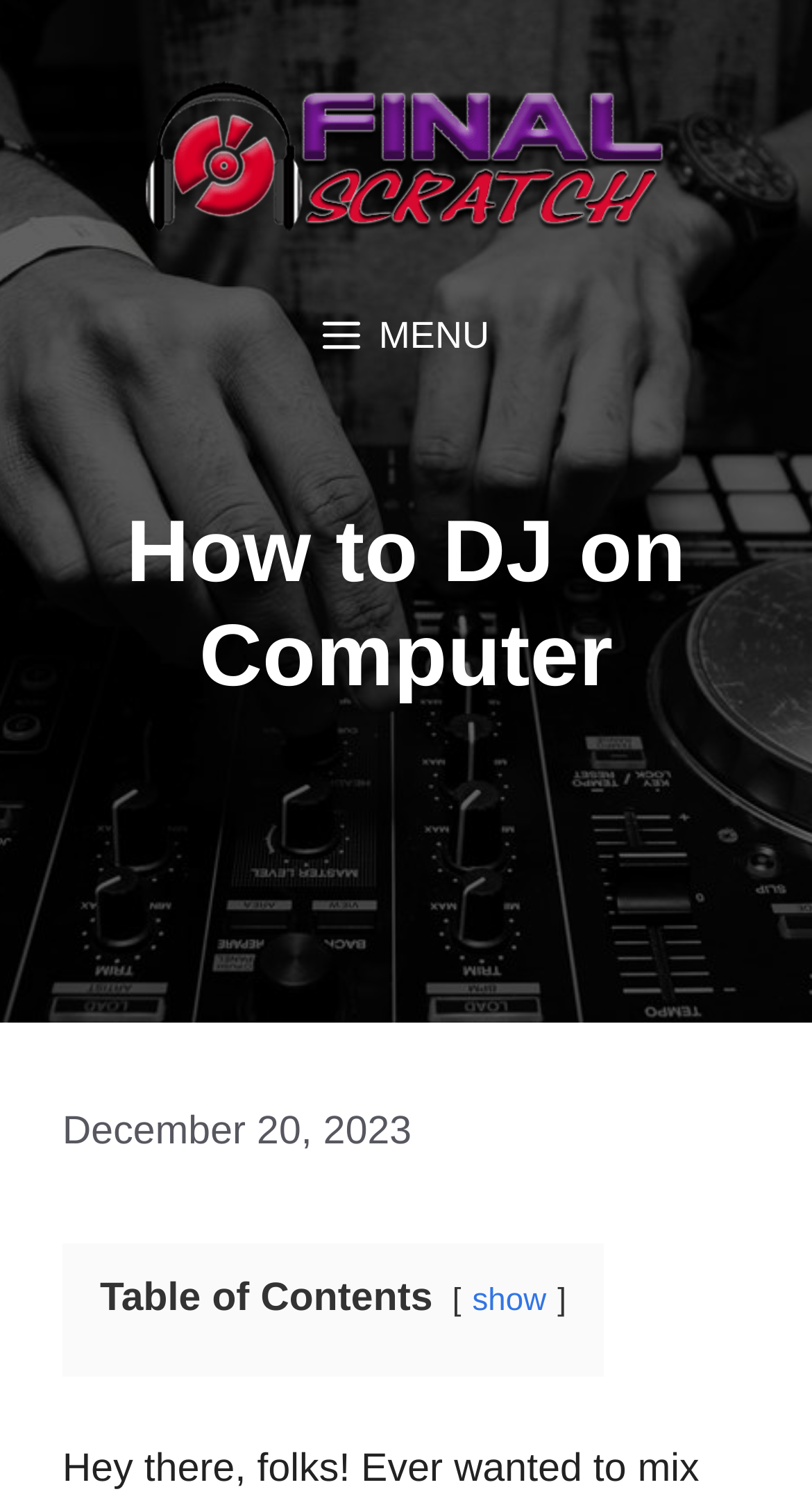What is the topic of the webpage?
Look at the screenshot and provide an in-depth answer.

I determined the answer by reading the heading element, which contains the text 'How to DJ on Computer'. This suggests that the webpage is about DJing on a computer.